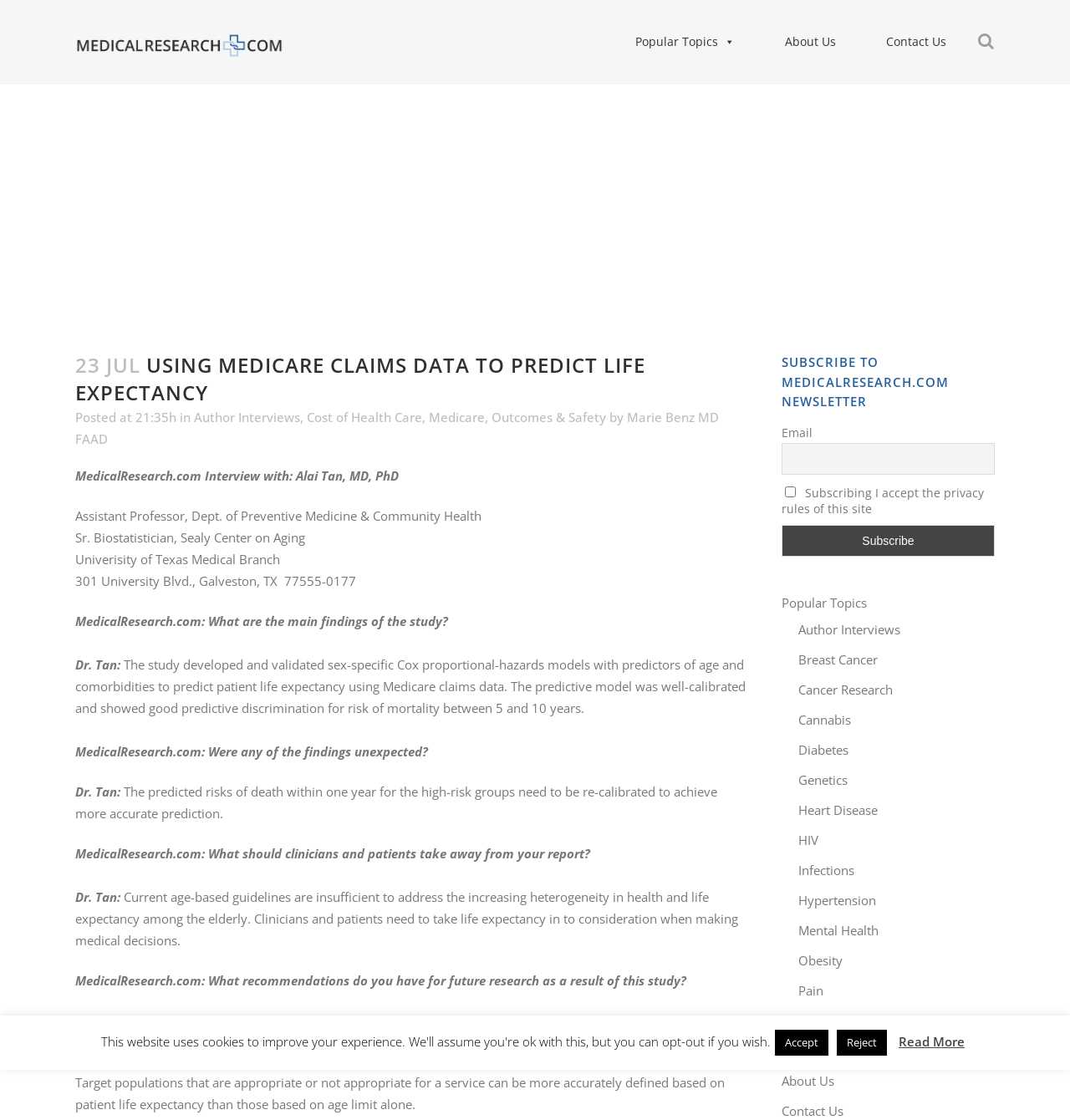Identify the bounding box coordinates for the region to click in order to carry out this instruction: "Click on 'Personal Injury Lawyer Bronx NY- Feiner & Lavy, P.C.'". Provide the coordinates using four float numbers between 0 and 1, formatted as [left, top, right, bottom].

None